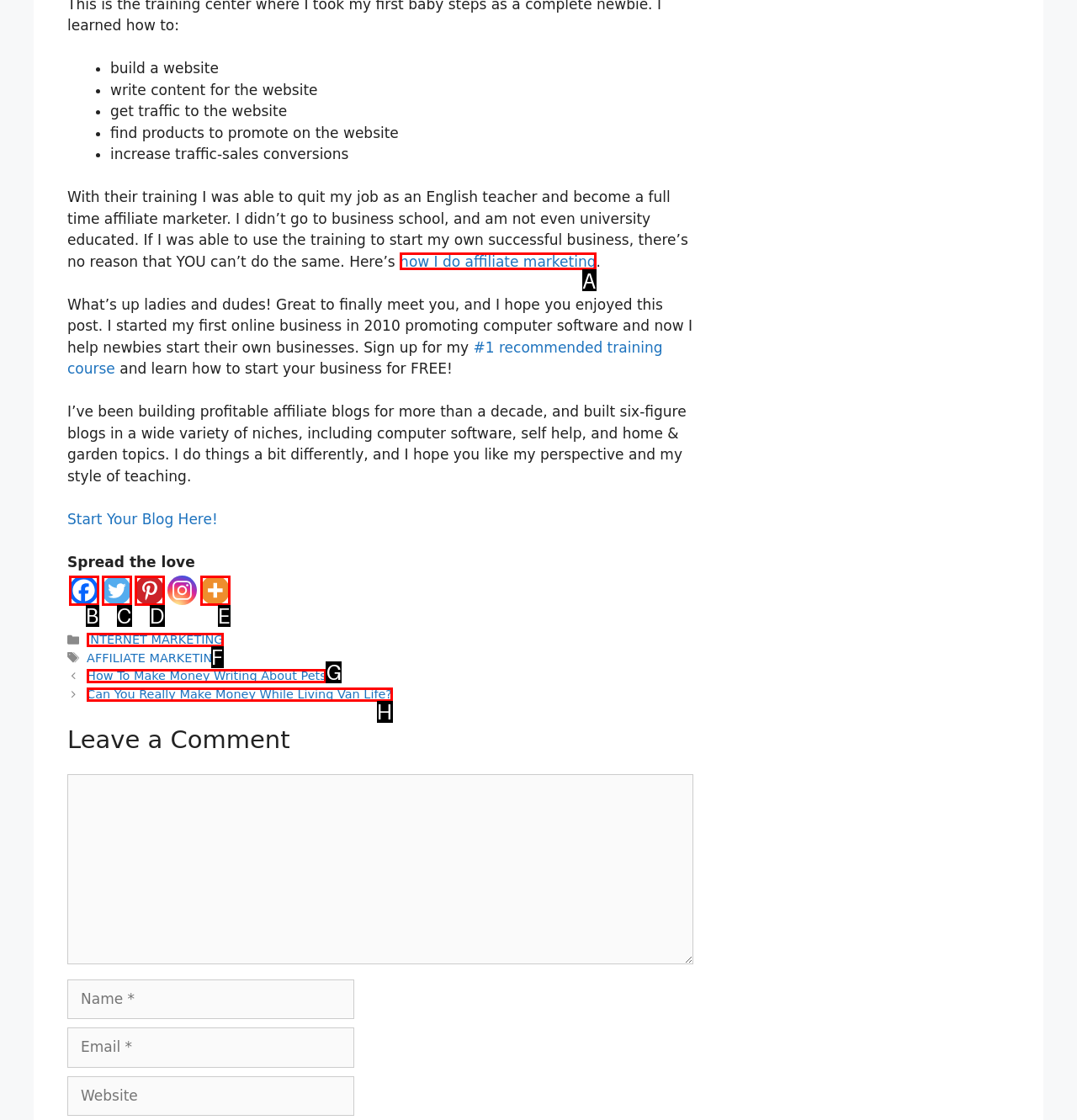Identify the letter corresponding to the UI element that matches this description: how I do affiliate marketing
Answer using only the letter from the provided options.

A